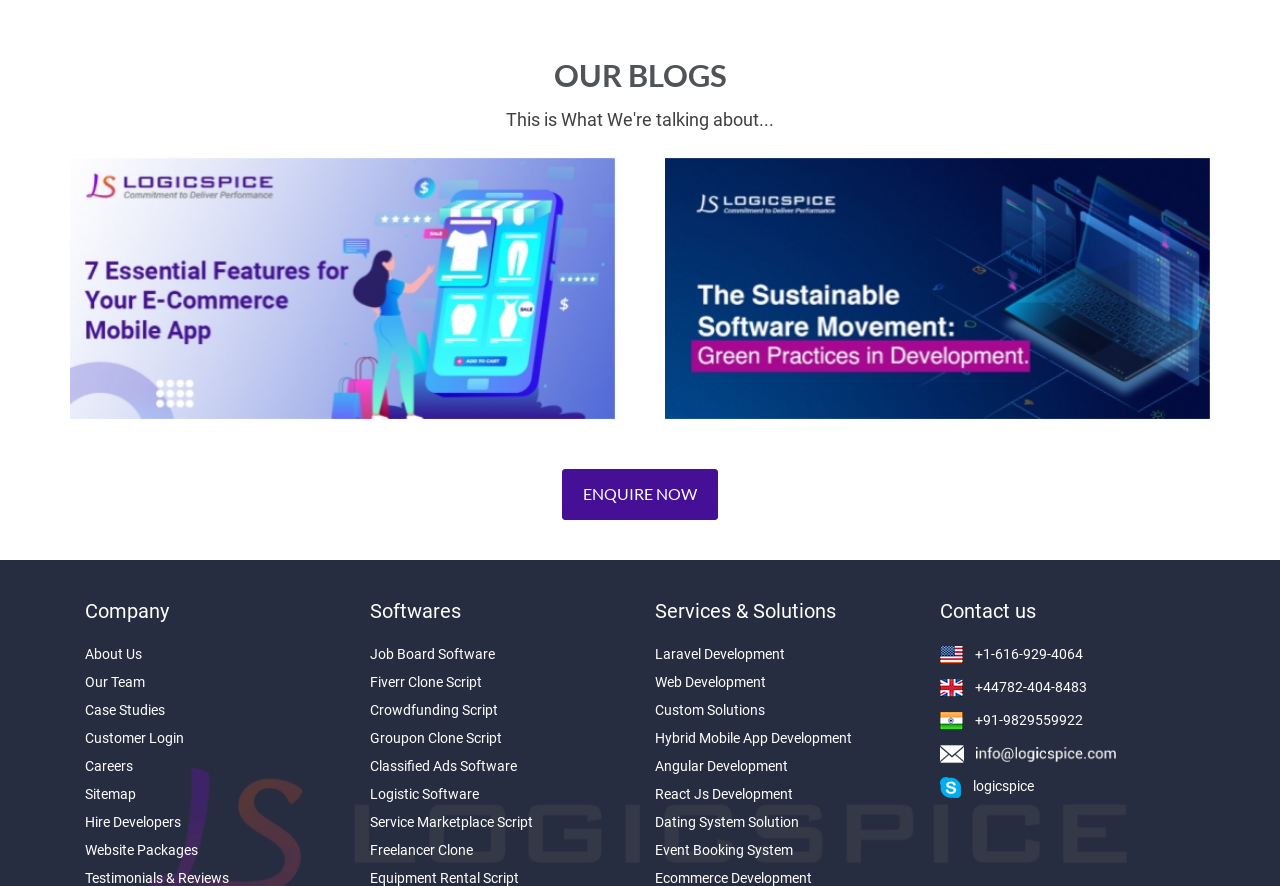How many blog posts are displayed on the webpage?
Based on the visual details in the image, please answer the question thoroughly.

There are two figure elements on the webpage, each containing an image and a figcaption, which suggests that there are two blog posts displayed on the webpage.